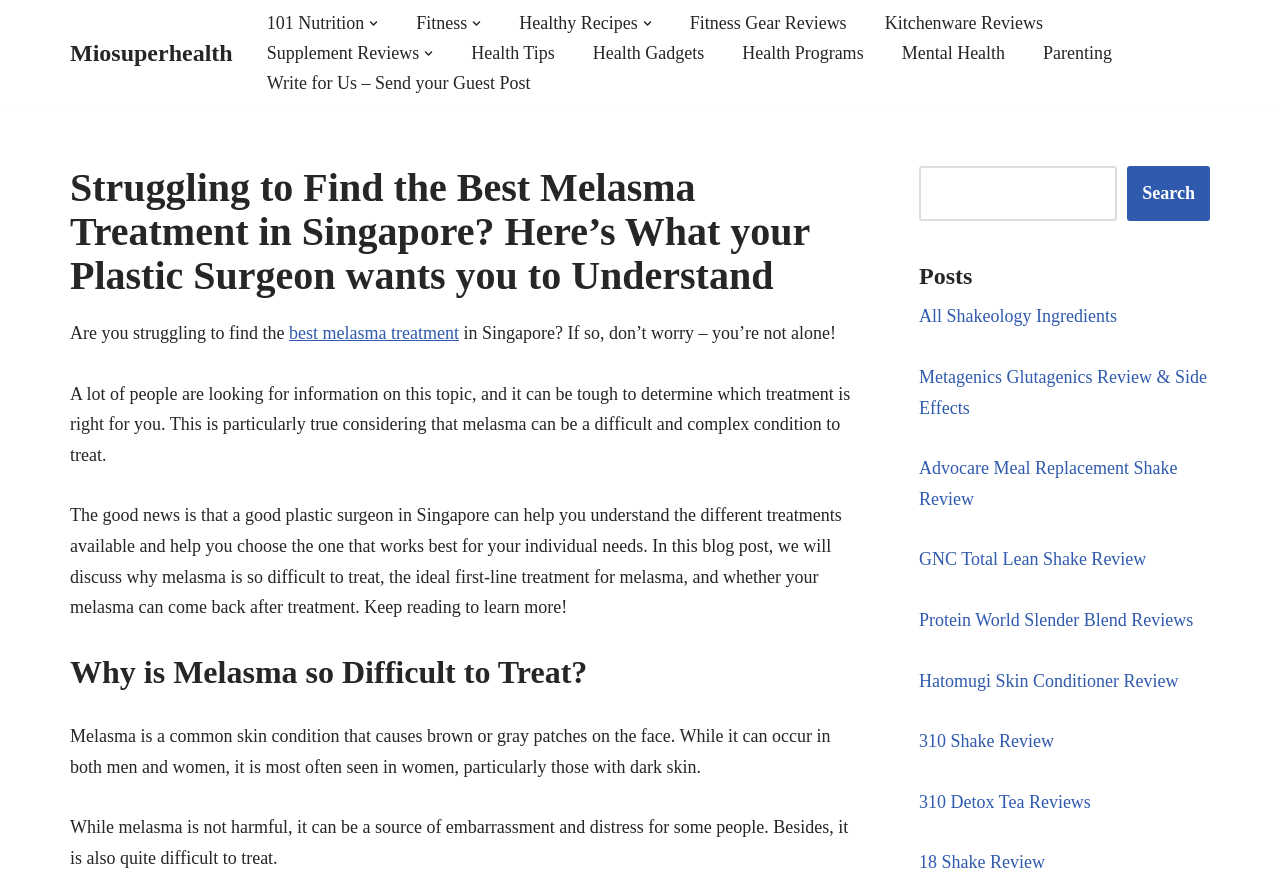Please identify the bounding box coordinates of the clickable element to fulfill the following instruction: "Click on the 'All Shakeology Ingredients' link". The coordinates should be four float numbers between 0 and 1, i.e., [left, top, right, bottom].

[0.718, 0.35, 0.873, 0.373]